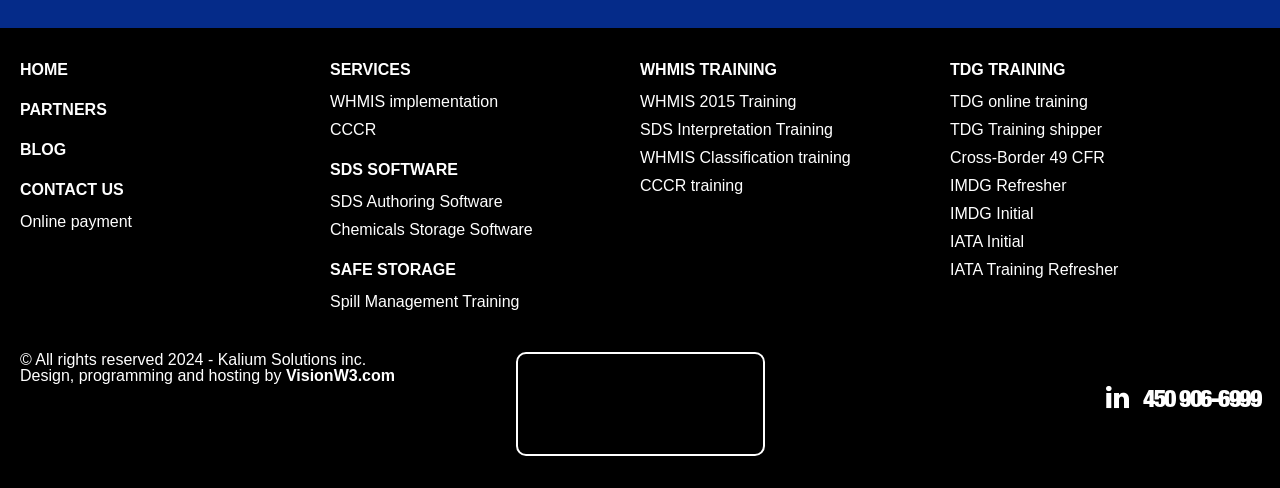What is the last link in the middle section?
Give a one-word or short phrase answer based on the image.

IATA Training Refresher